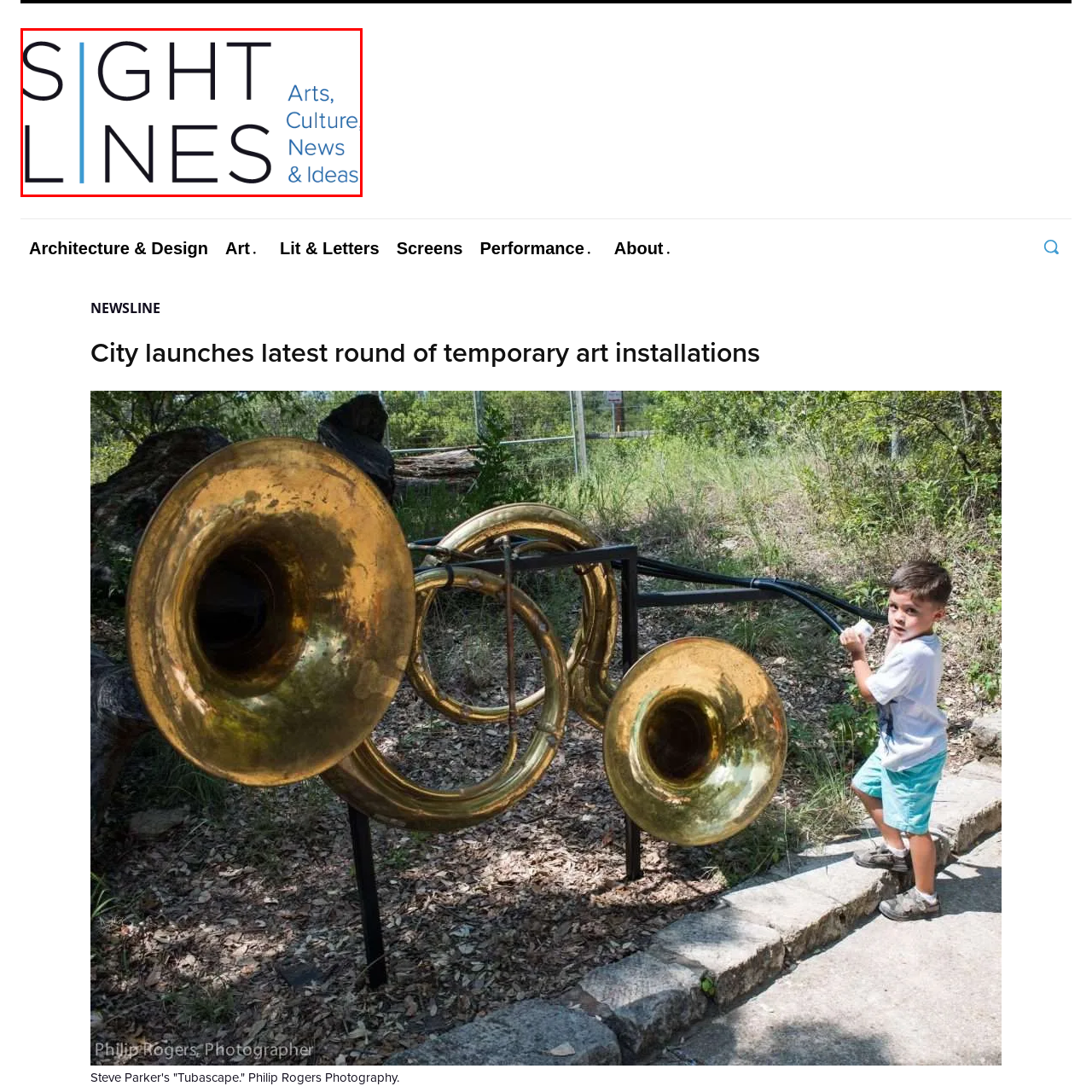What is the color of the subtitle?
Please examine the image within the red bounding box and provide your answer using just one word or phrase.

Lighter blue